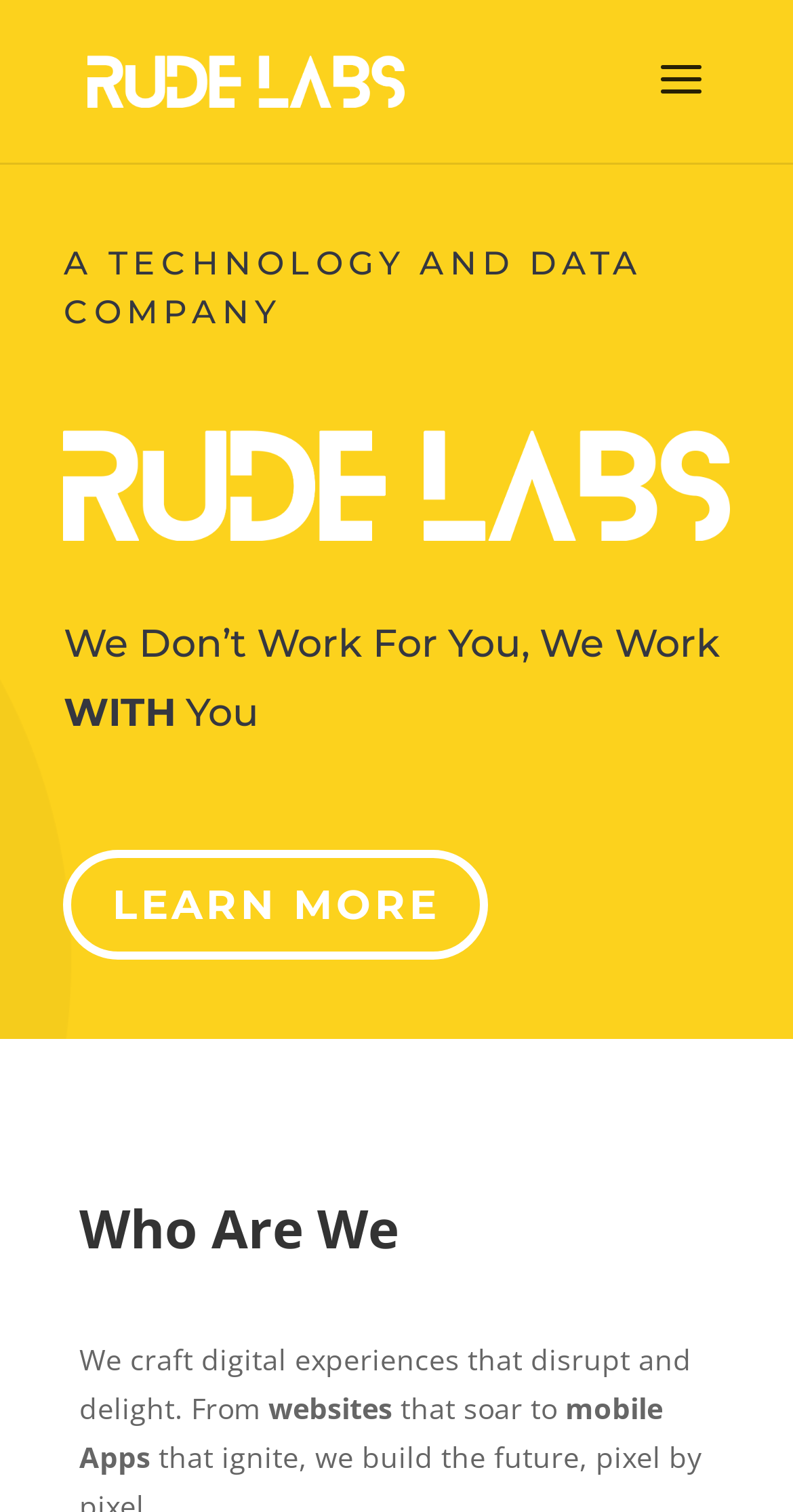Provide a brief response in the form of a single word or phrase:
What does RuDe Labs craft?

Digital experiences